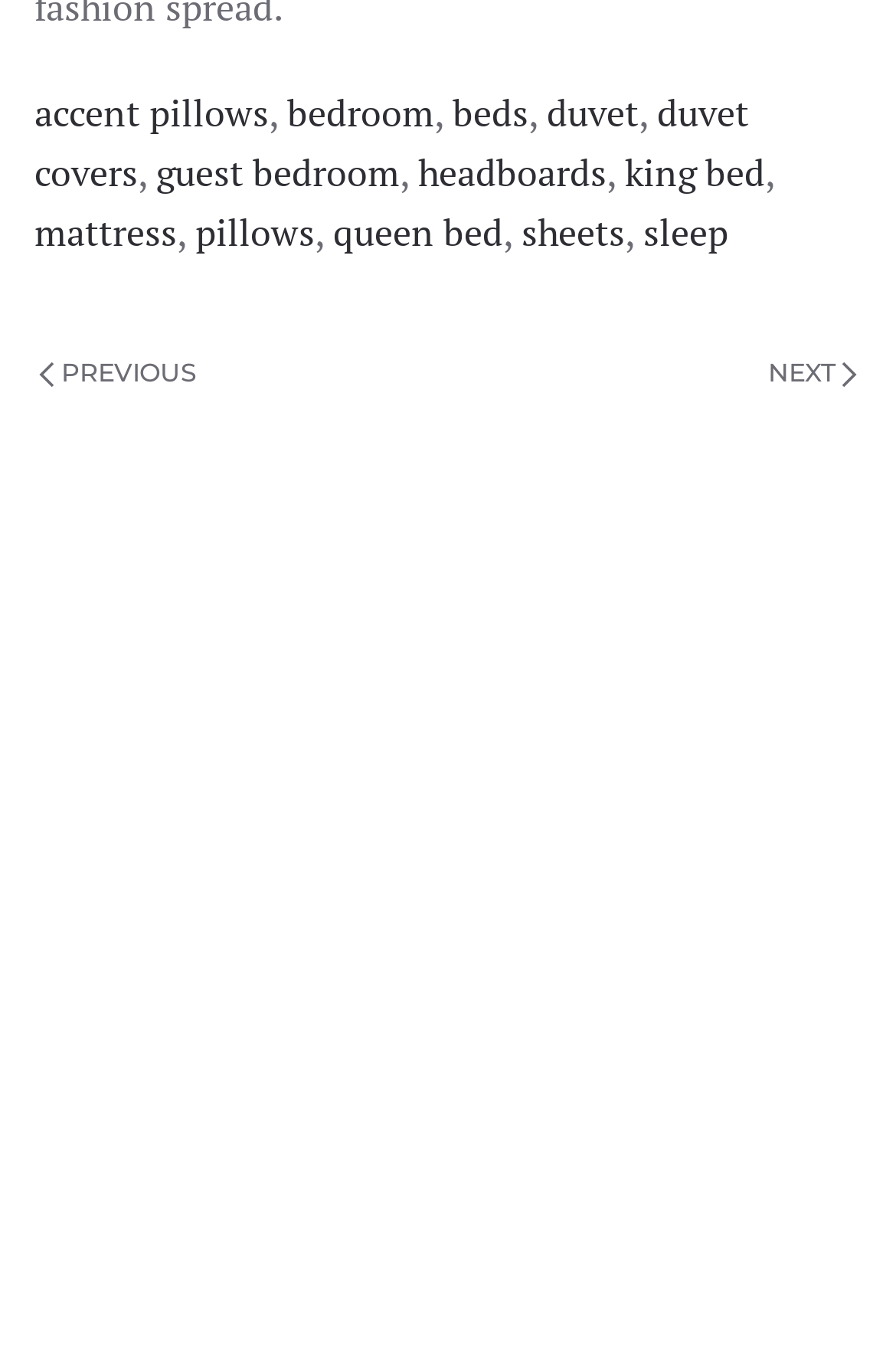How many images are on the navigation links?
Please look at the screenshot and answer in one word or a short phrase.

2